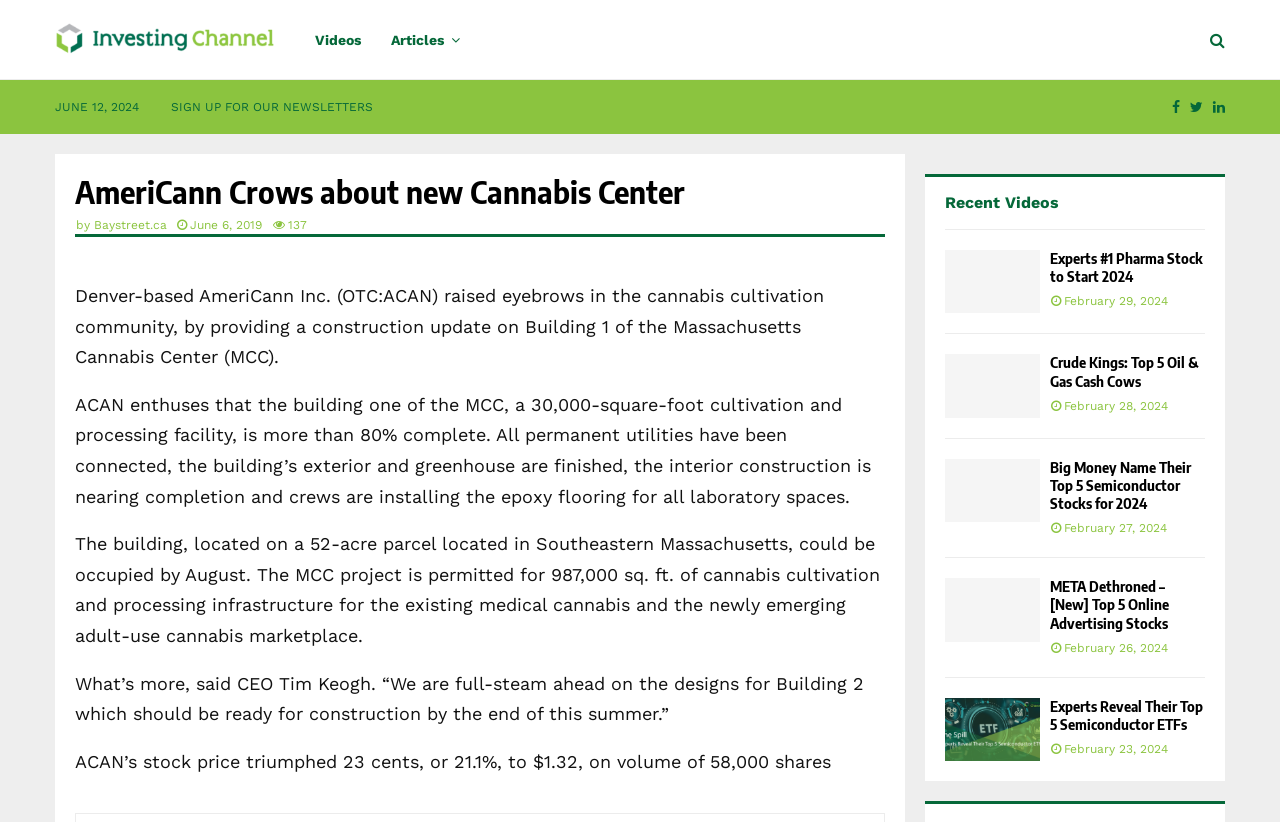Locate the bounding box coordinates of the UI element described by: "Linkedin". Provide the coordinates as four float numbers between 0 and 1, formatted as [left, top, right, bottom].

[0.948, 0.097, 0.957, 0.163]